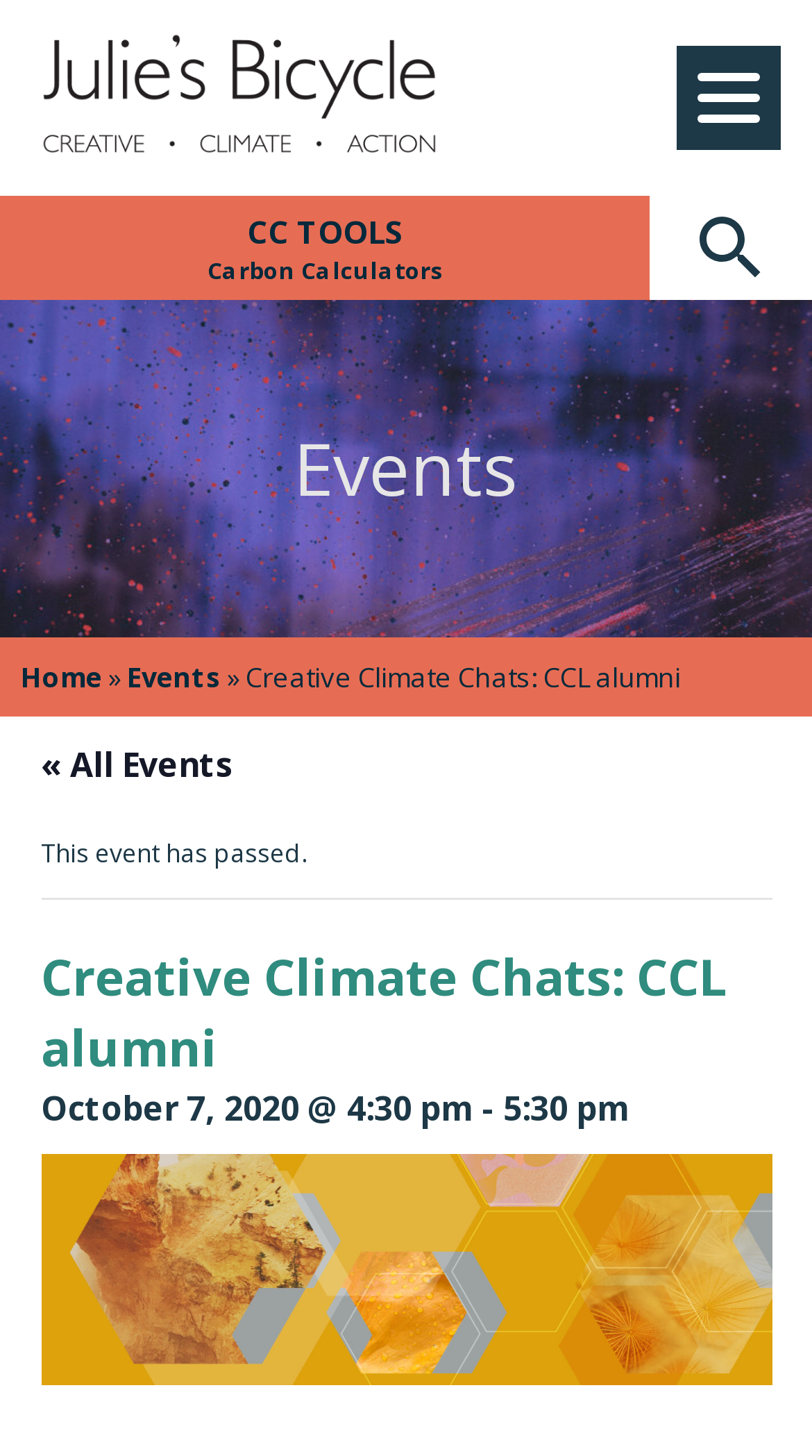Please identify the primary heading of the webpage and give its text content.

Creative Climate Chats: CCL alumni